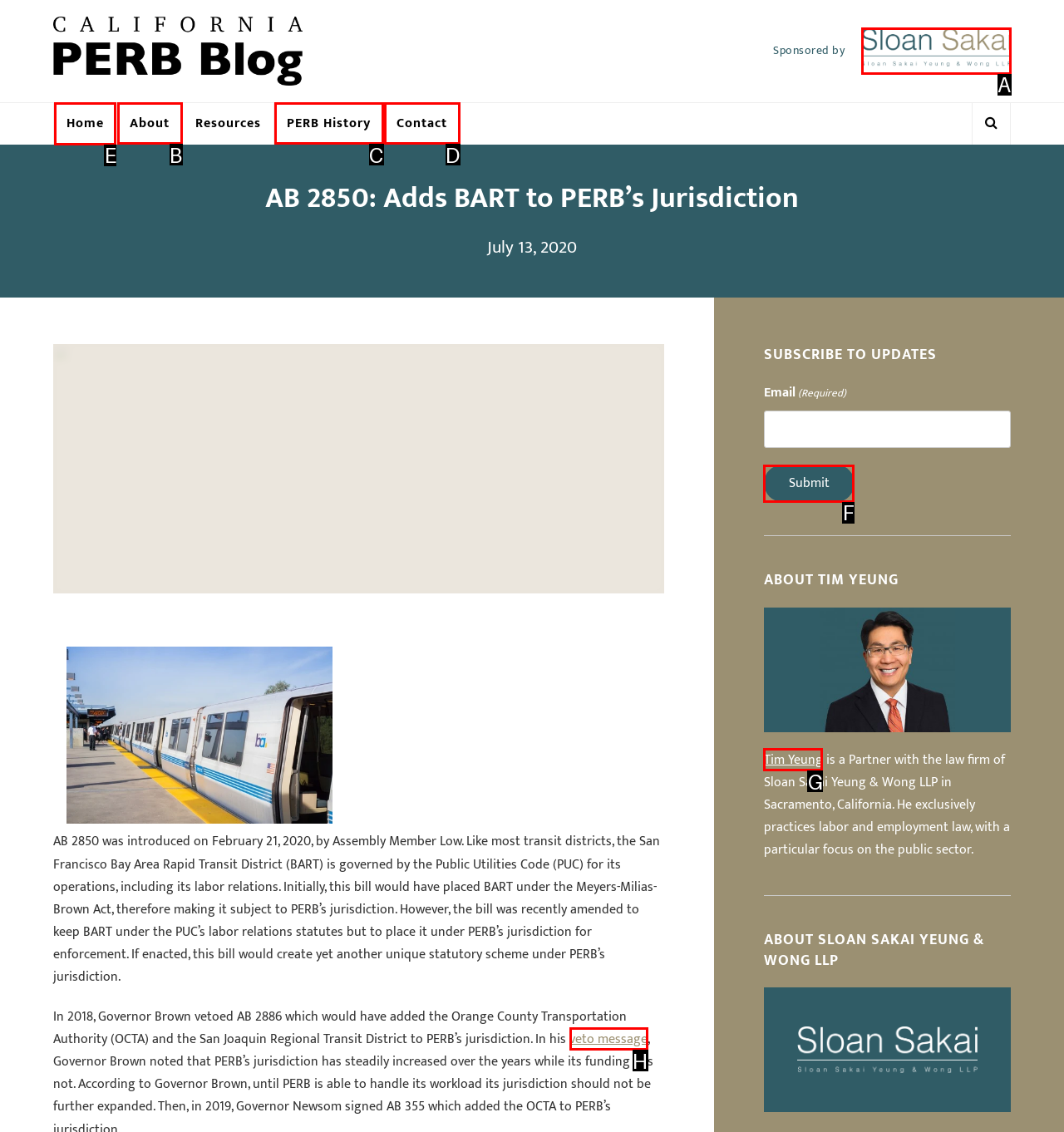Determine which element should be clicked for this task: Click the 'Home' link
Answer with the letter of the selected option.

E